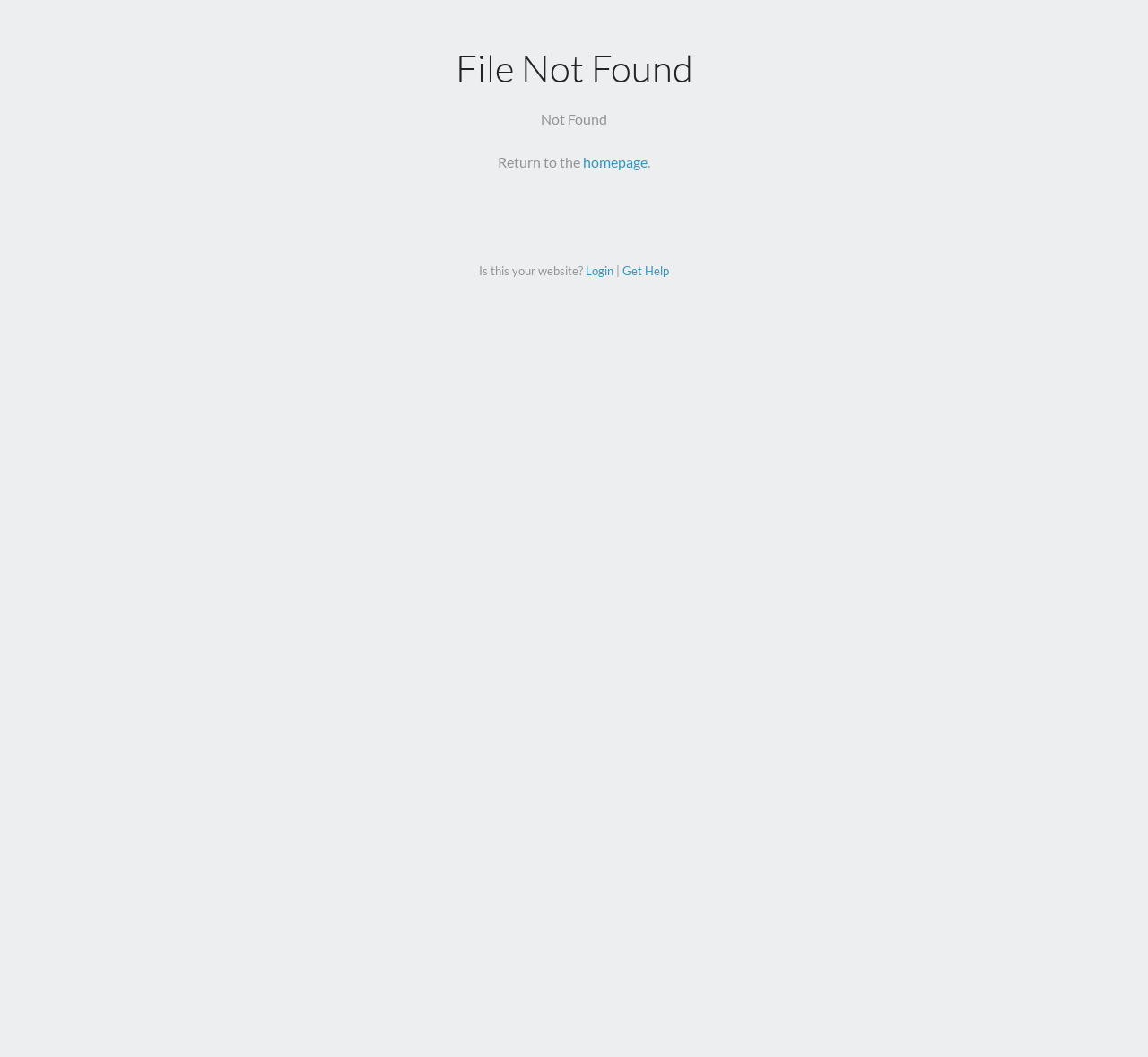What is the purpose of the link 'homepage'?
Provide a concise answer using a single word or phrase based on the image.

To return to the homepage